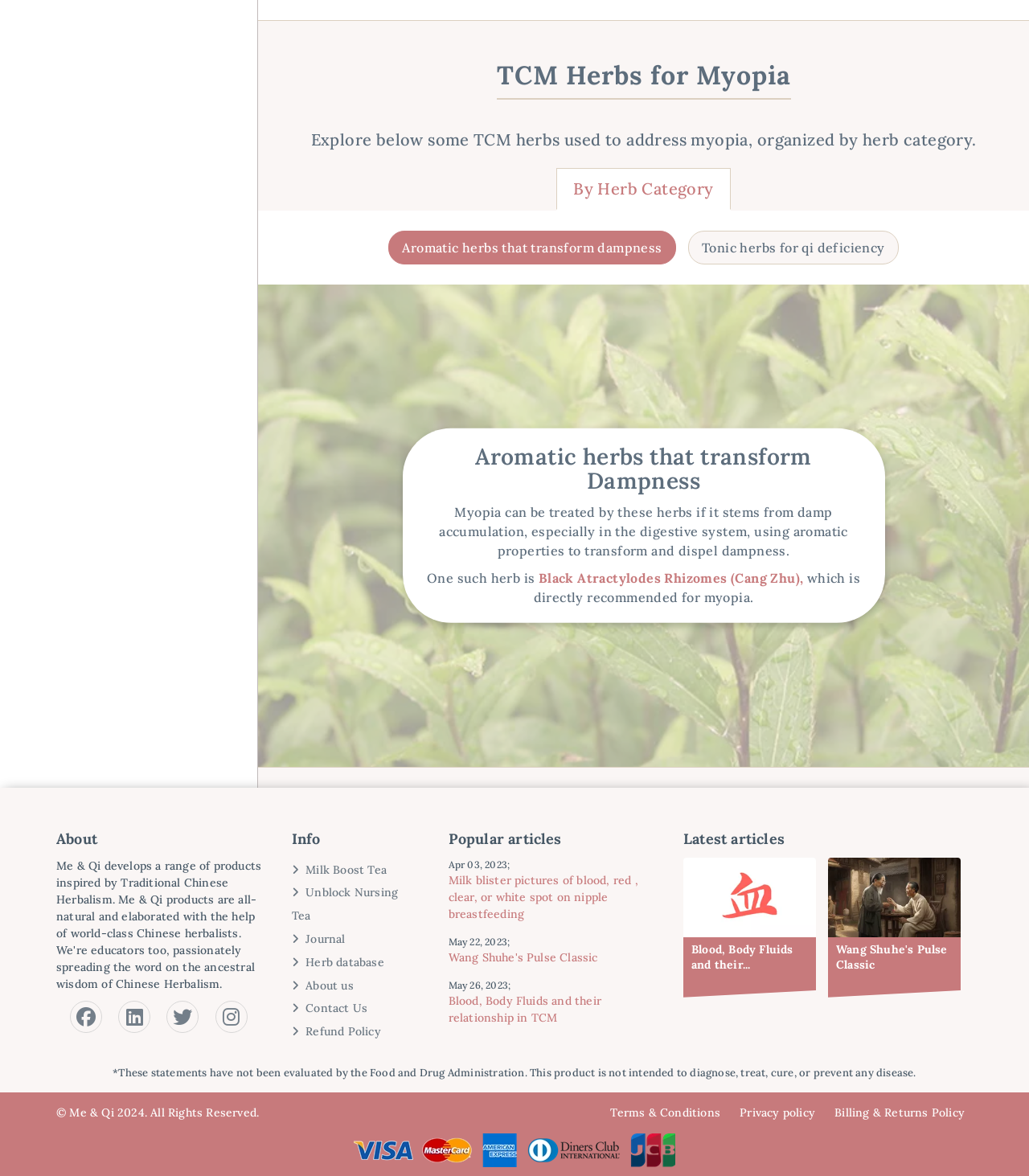Please locate the bounding box coordinates of the element's region that needs to be clicked to follow the instruction: "Check the 'Terms & Conditions' link". The bounding box coordinates should be provided as four float numbers between 0 and 1, i.e., [left, top, right, bottom].

[0.585, 0.94, 0.708, 0.952]